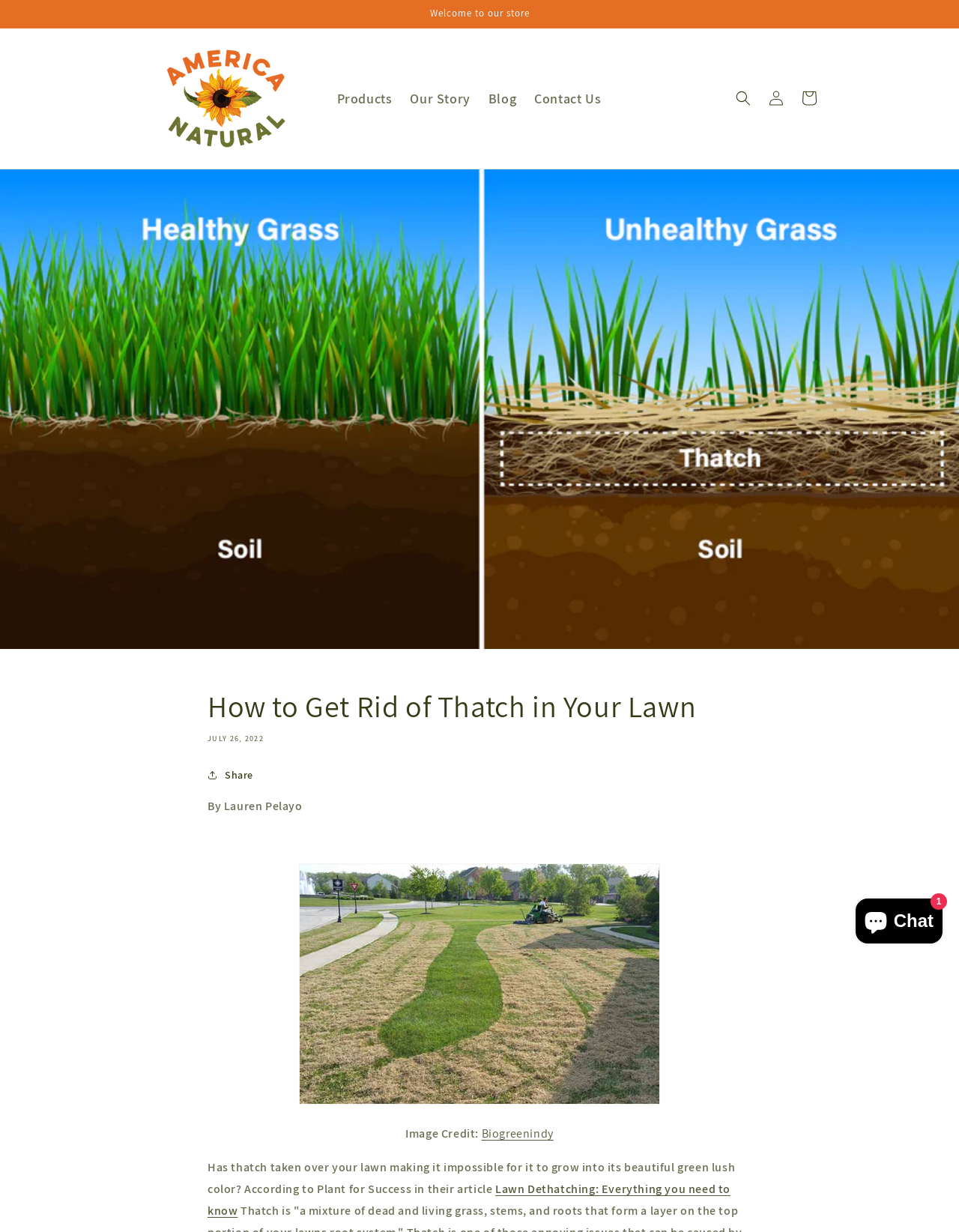Who is the author of the article?
Refer to the screenshot and deliver a thorough answer to the question presented.

The author of the article can be found in the article section of the webpage, where it is written as 'By Lauren Pelayo'.